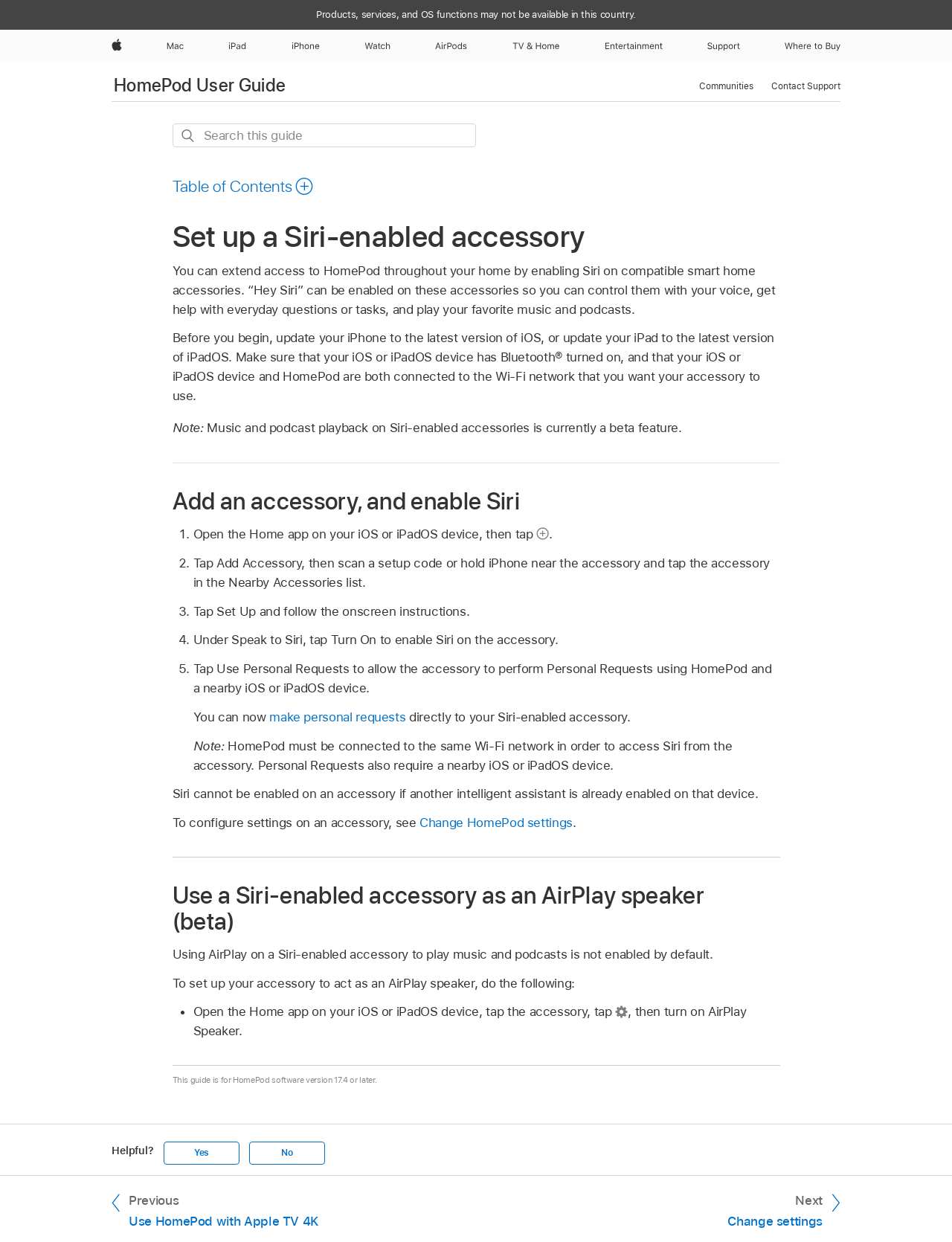Please provide a detailed answer to the question below based on the screenshot: 
What is the purpose of enabling Siri on a smart home accessory?

Enabling Siri on a smart home accessory allows users to control the accessory with their voice, get help with everyday questions or tasks, and play their favorite music and podcasts.